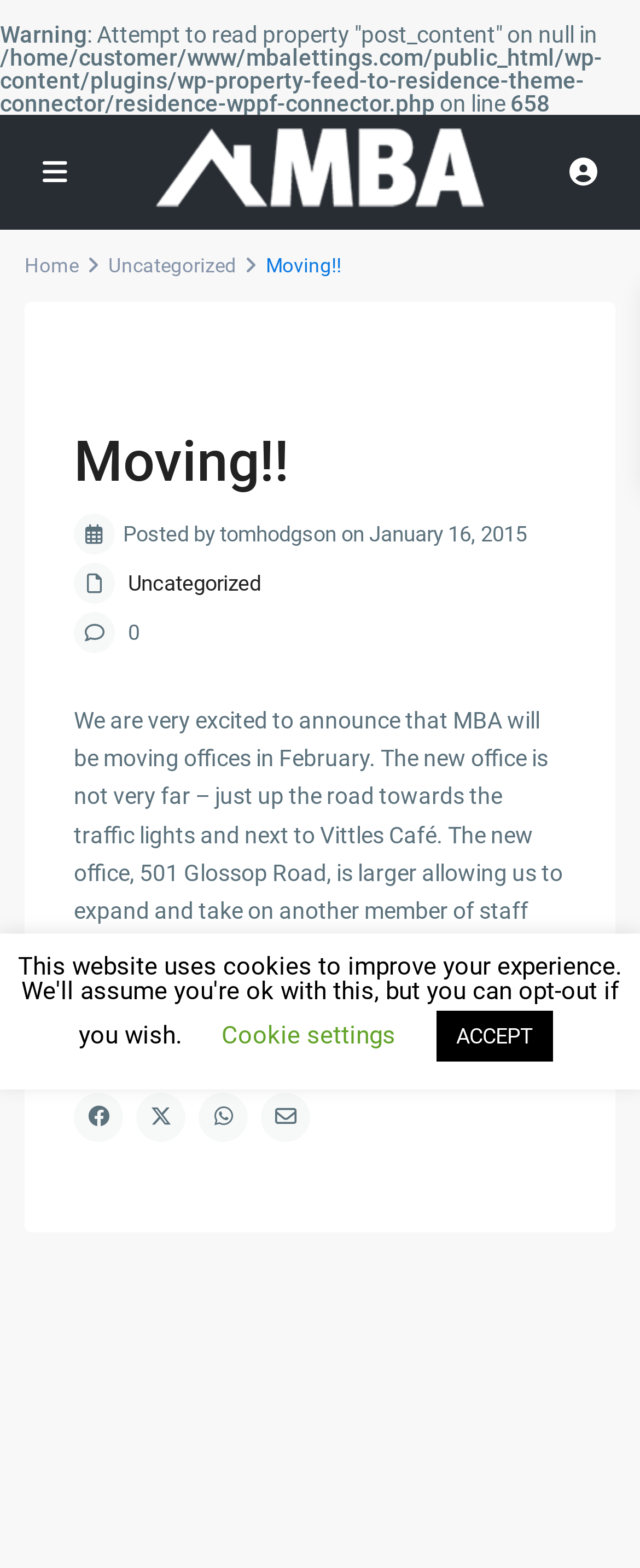What is the author of the latest article?
Based on the visual information, provide a detailed and comprehensive answer.

I found the author's name by looking at the text 'Posted by tomhodgson on January 16, 2015' which is located below the main heading.